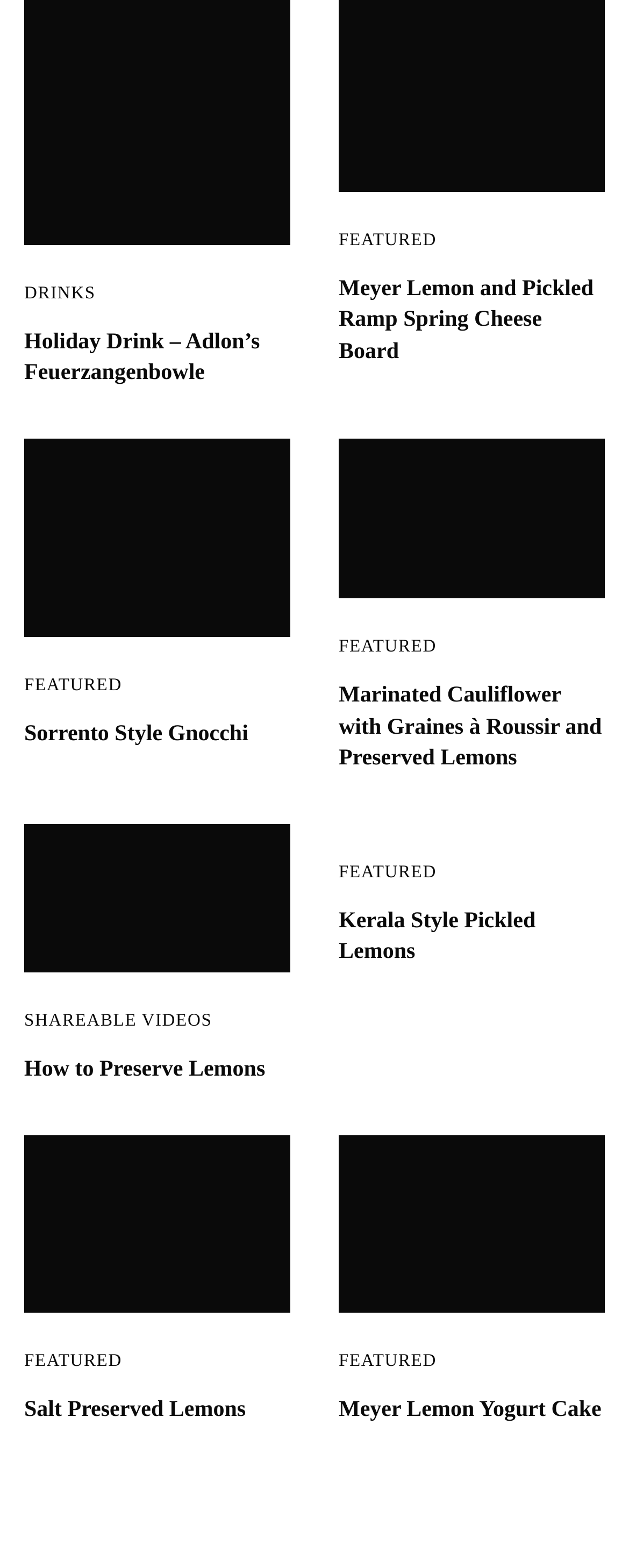What is the first featured drink?
Make sure to answer the question with a detailed and comprehensive explanation.

The first featured drink is Adlon’s Feuerzangenbowle, which is indicated by the heading 'Holiday Drink – Adlon’s Feuerzangenbowle' with a link to the same name, and it is located at the top left of the webpage.